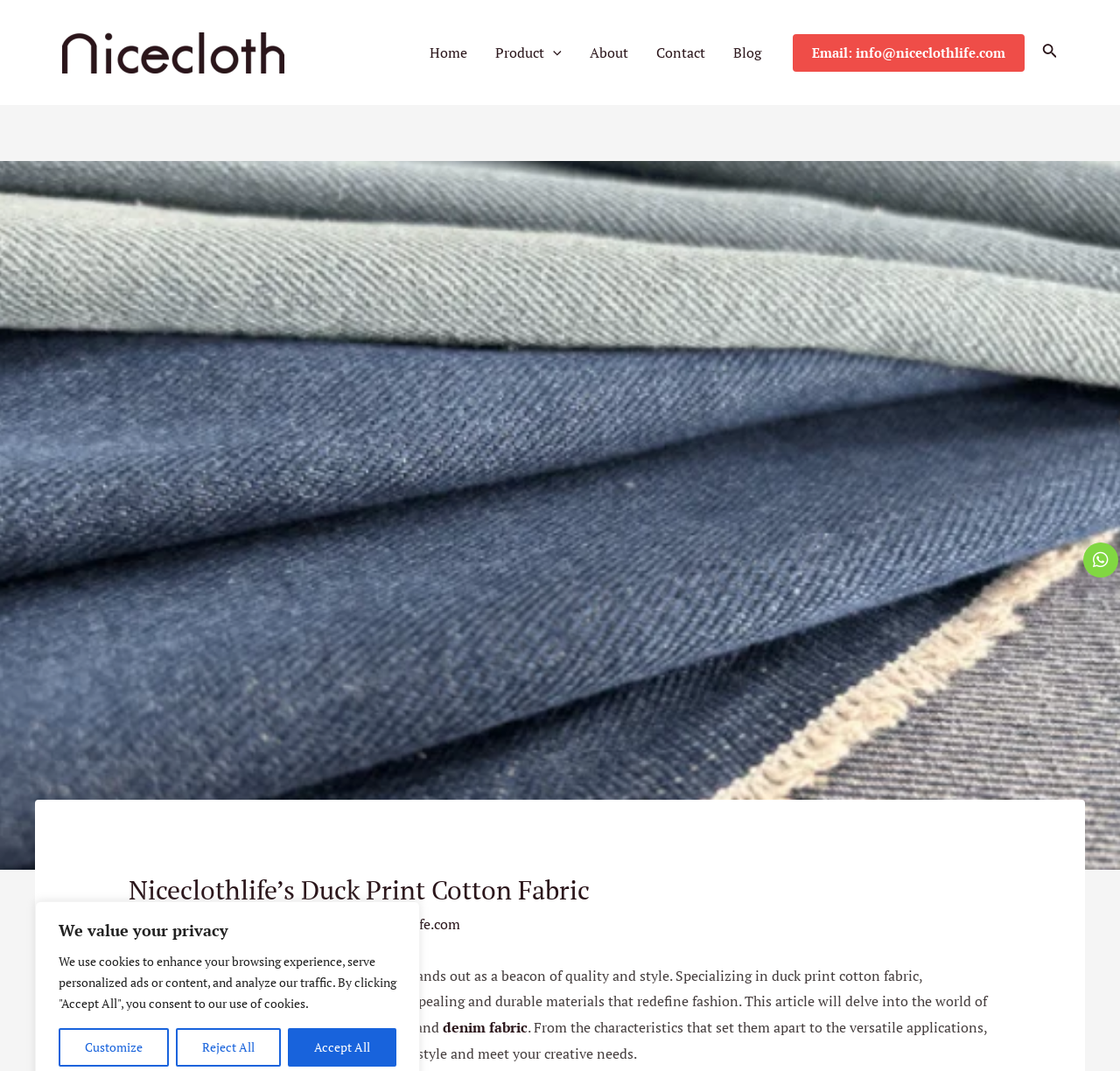Provide a brief response to the question using a single word or phrase: 
What type of fabric does Niceclothlife specialize in?

Duck print cotton fabric